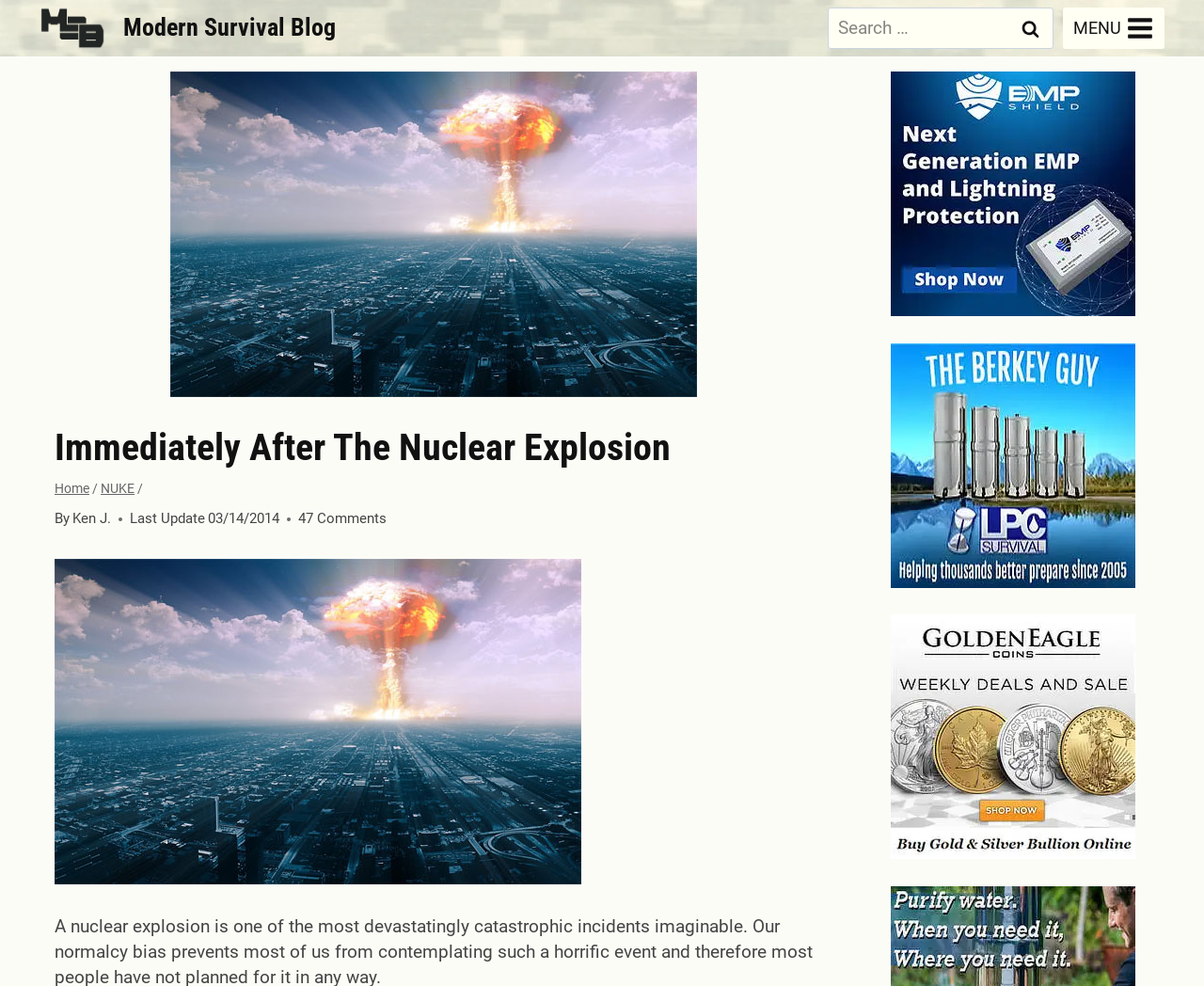Offer a meticulous caption that includes all visible features of the webpage.

This webpage is about survival tips in the event of a nuclear explosion. At the top left corner, there is a logo of Modern Survival Blog (MSB) with a link to the blog's homepage. Next to the logo, there is a search bar with a search button on the right side. On the top right corner, there is a menu toggle button.

Below the top navigation bar, there is a header section with a heading that reads "Immediately After The Nuclear Explosion". Below the heading, there is a breadcrumb navigation menu with links to the homepage and the "NUKE" category. The author's name, "Ken J.", and the last update date, "03/14/2014", are also displayed in this section.

The main content of the webpage is divided into two columns. On the left side, there is a long article with the title "Immediately After The Nuclear Explosion". The article provides guidance on what to do in the event of a nuclear explosion, with four immediate questions to ask, assess, and act upon to improve one's odds of survival.

On the right side, there are three advertisements or sponsored links, each with an image and a link to a different website. The first one is for "EMP Shield", the second one is for "The Berkey Guy", and the third one is for "Golden Eagle Coins gold and silver online".